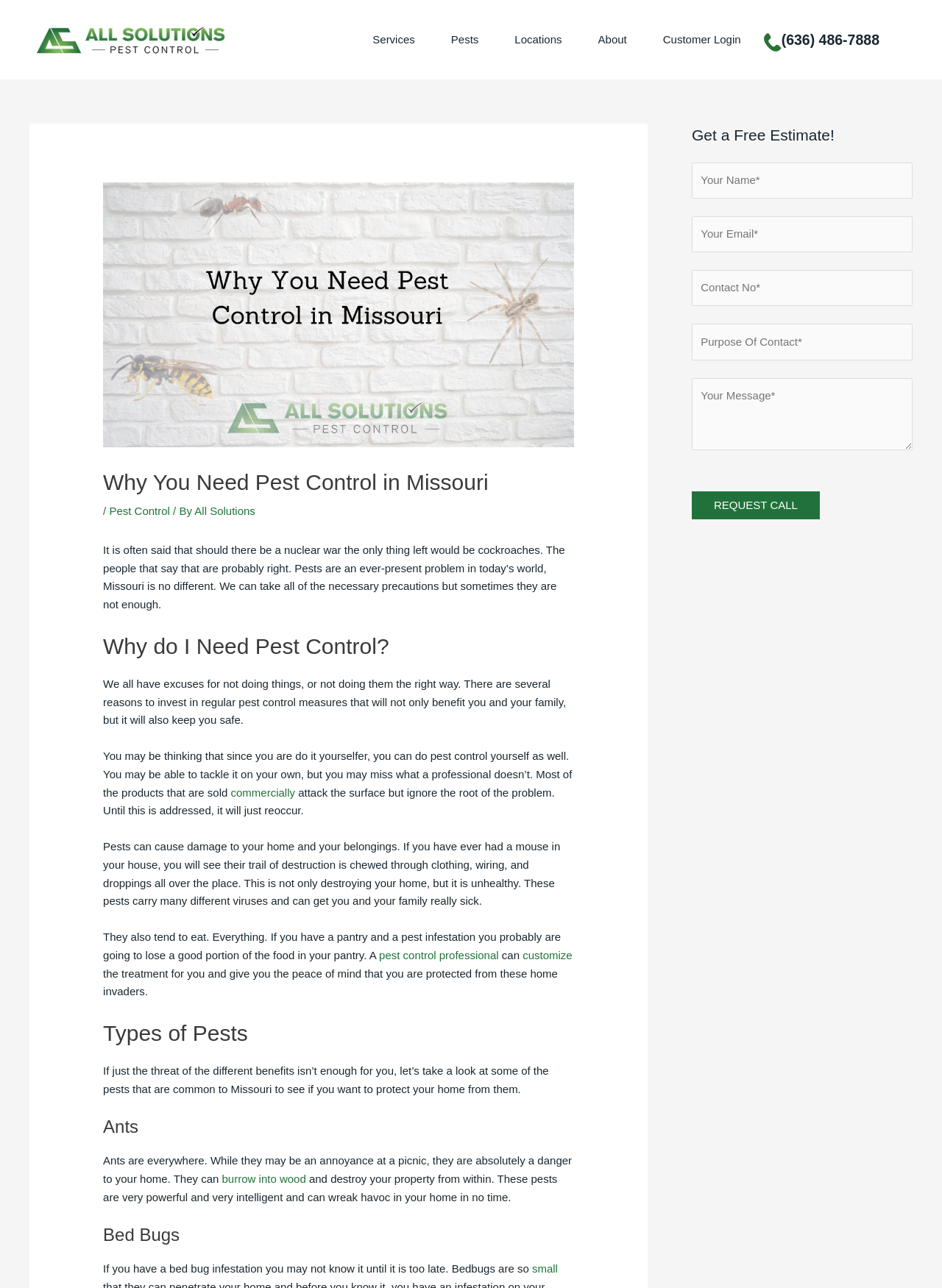What is the benefit of hiring a pest control professional?
Please use the image to deliver a detailed and complete answer.

According to the webpage, hiring a pest control professional can provide customized treatment for pest infestations, giving homeowners peace of mind and protecting their homes from damage caused by pests.